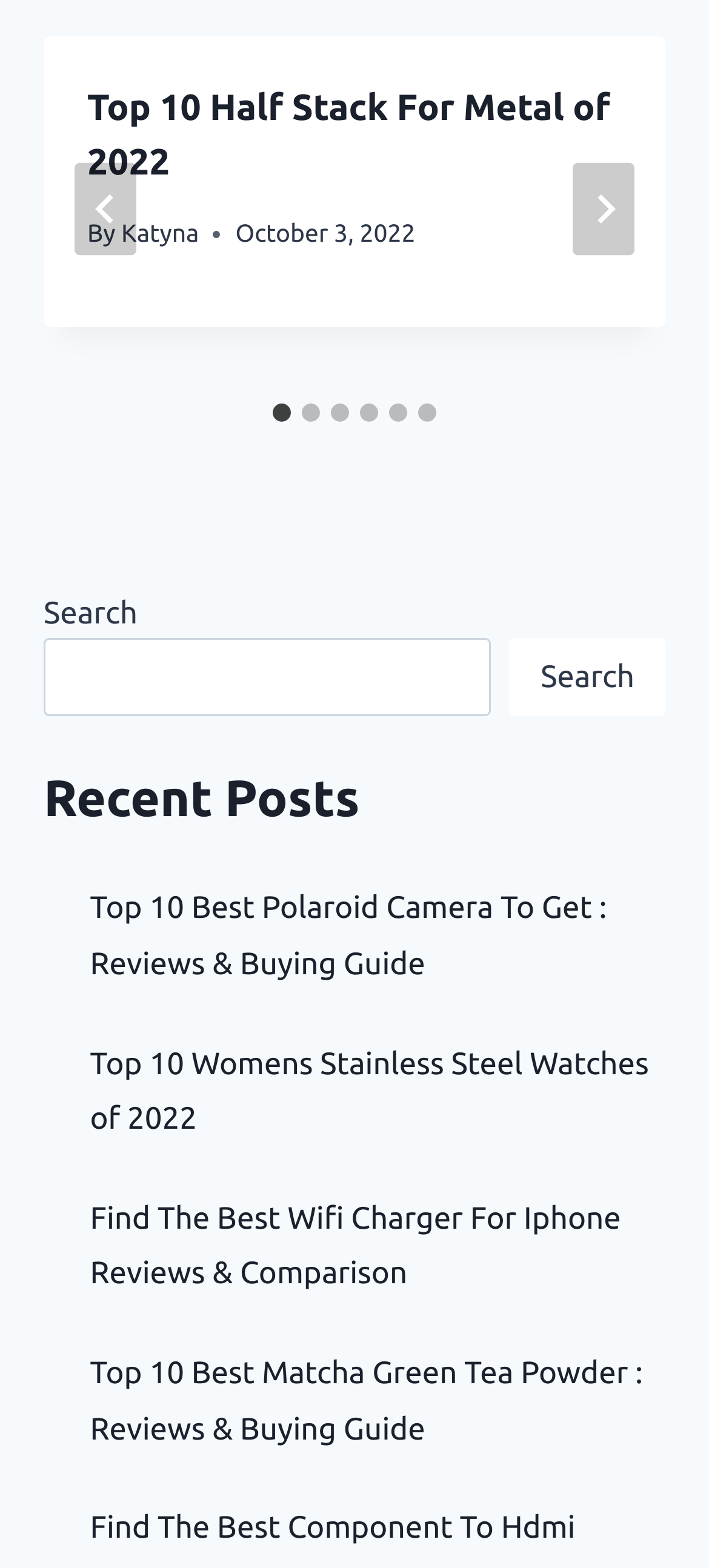Identify the bounding box coordinates of the HTML element based on this description: "Katyna".

[0.171, 0.139, 0.281, 0.157]